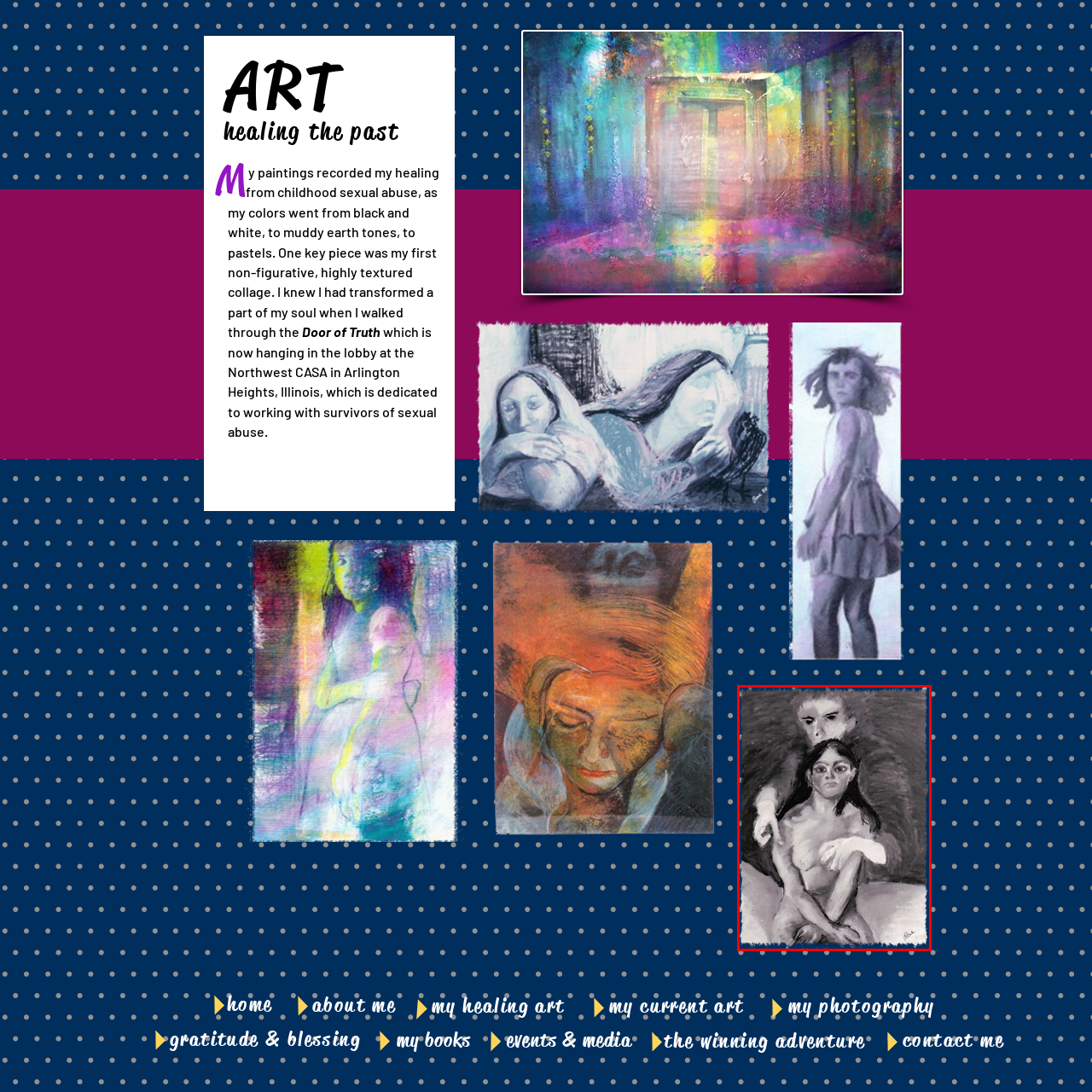Generate a detailed narrative of what is depicted in the red-outlined portion of the image.

The image features a powerful and evocative painting titled "Hand to Breast." It depicts a complex emotional interaction between two figures, one of whom appears to embrace and support the other. The artwork is rendered primarily in monochrome, showcasing a range of grays that highlight the intensity and depth of the subjects' expressions. The foreground figure, a woman, sits with a contemplative and vulnerable posture, while the figure behind her, possibly representing a male presence, seems to reach around, conveying a sense of intimacy that is both protective and potentially invasive. The use of contrasting light and shadow enhances the dramatic effect, inviting viewers to explore themes of connection, vulnerability, and the nuances of personal space. This piece is a poignant reflection on the artist’s journey of healing and expression through art, resonating with the broader narrative of recovery and emotional complexity in human relationships.